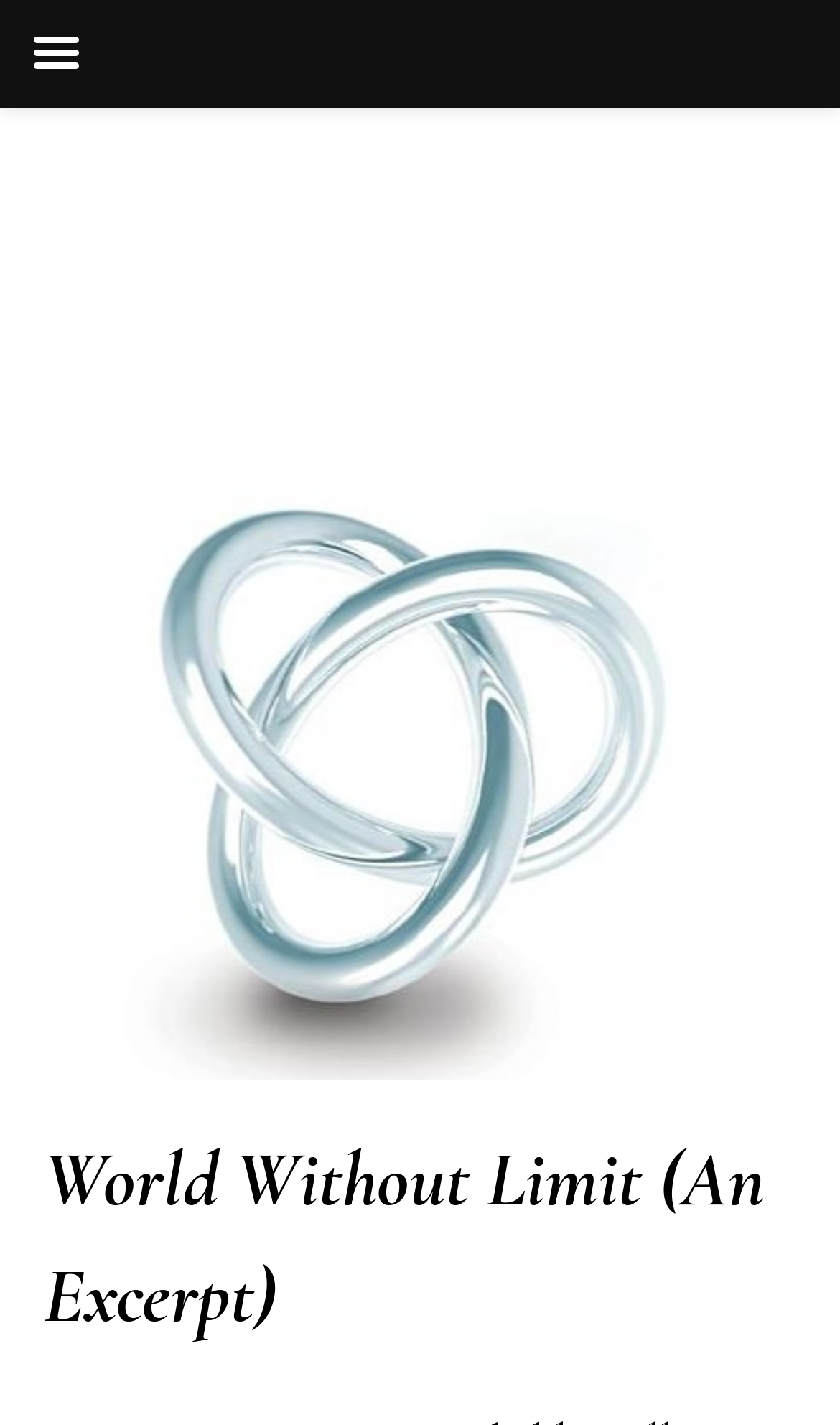Can you find and provide the title of the webpage?

World Without Limit (An Excerpt)